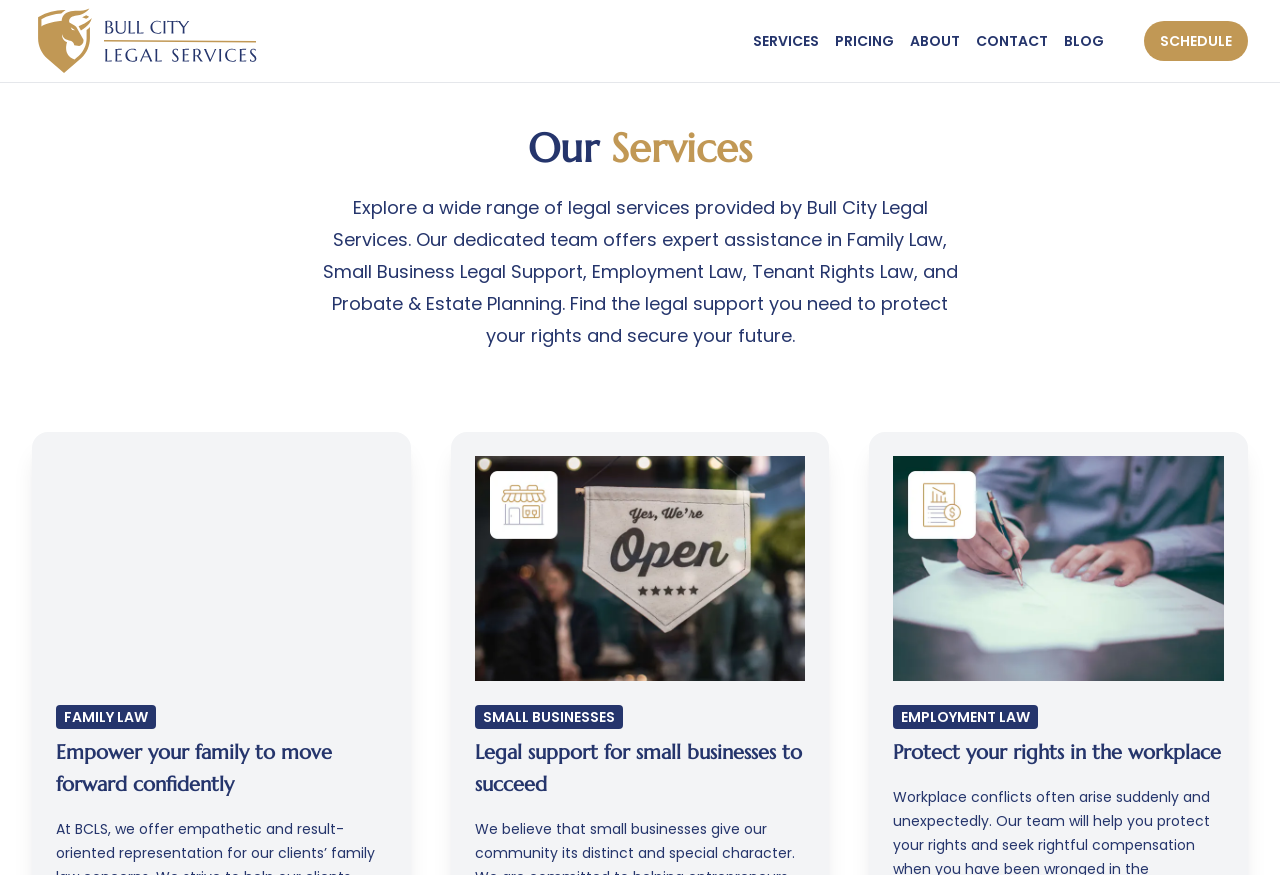Given the description of the UI element: "Pricing", predict the bounding box coordinates in the form of [left, top, right, bottom], with each value being a float between 0 and 1.

[0.646, 0.029, 0.705, 0.065]